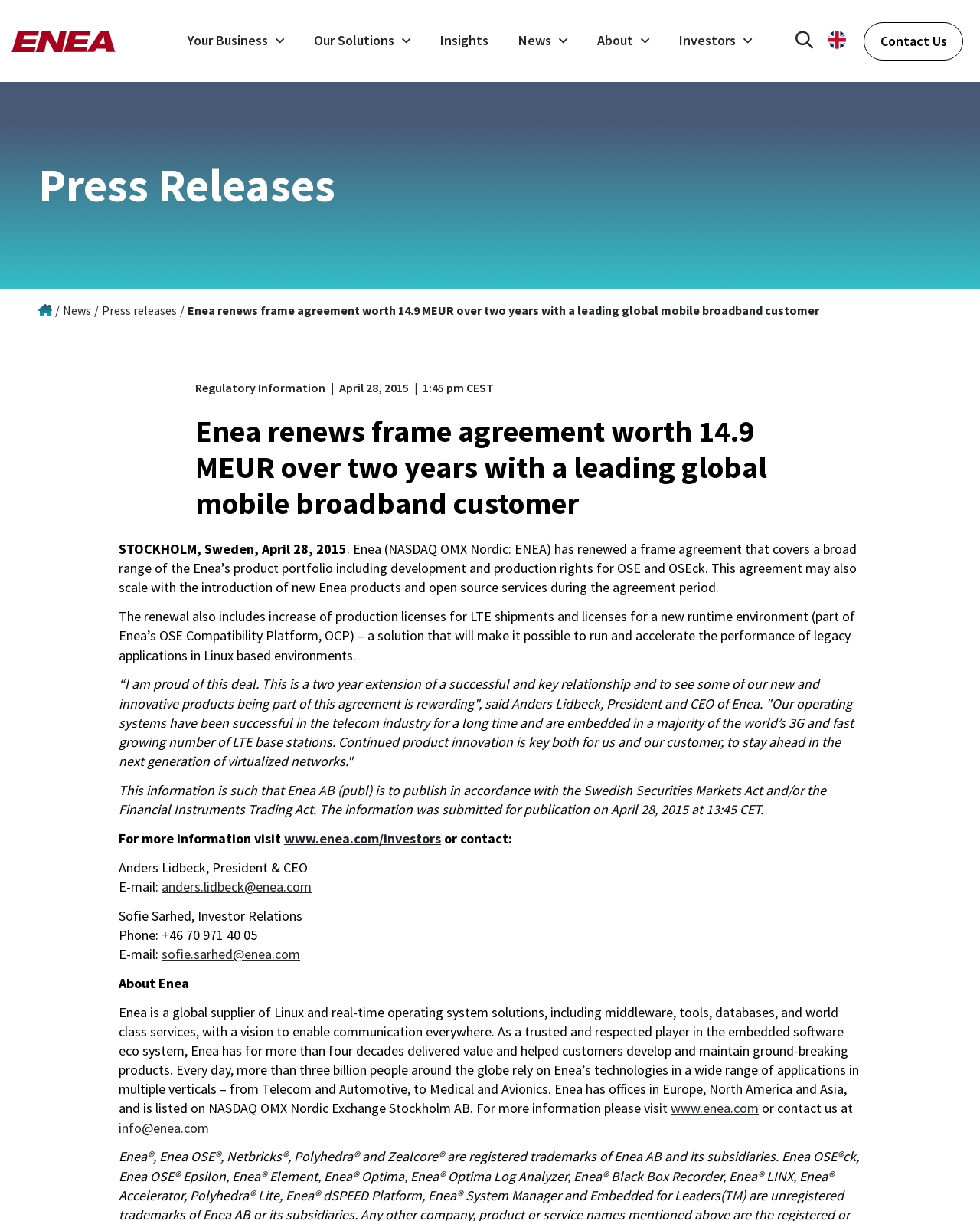Please examine the image and provide a detailed answer to the question: What is the value of the frame agreement?

The value of the frame agreement is mentioned in the title of the press release as 'Enea renews frame agreement worth 14.9 MEUR over two years with a leading global mobile broadband customer'.